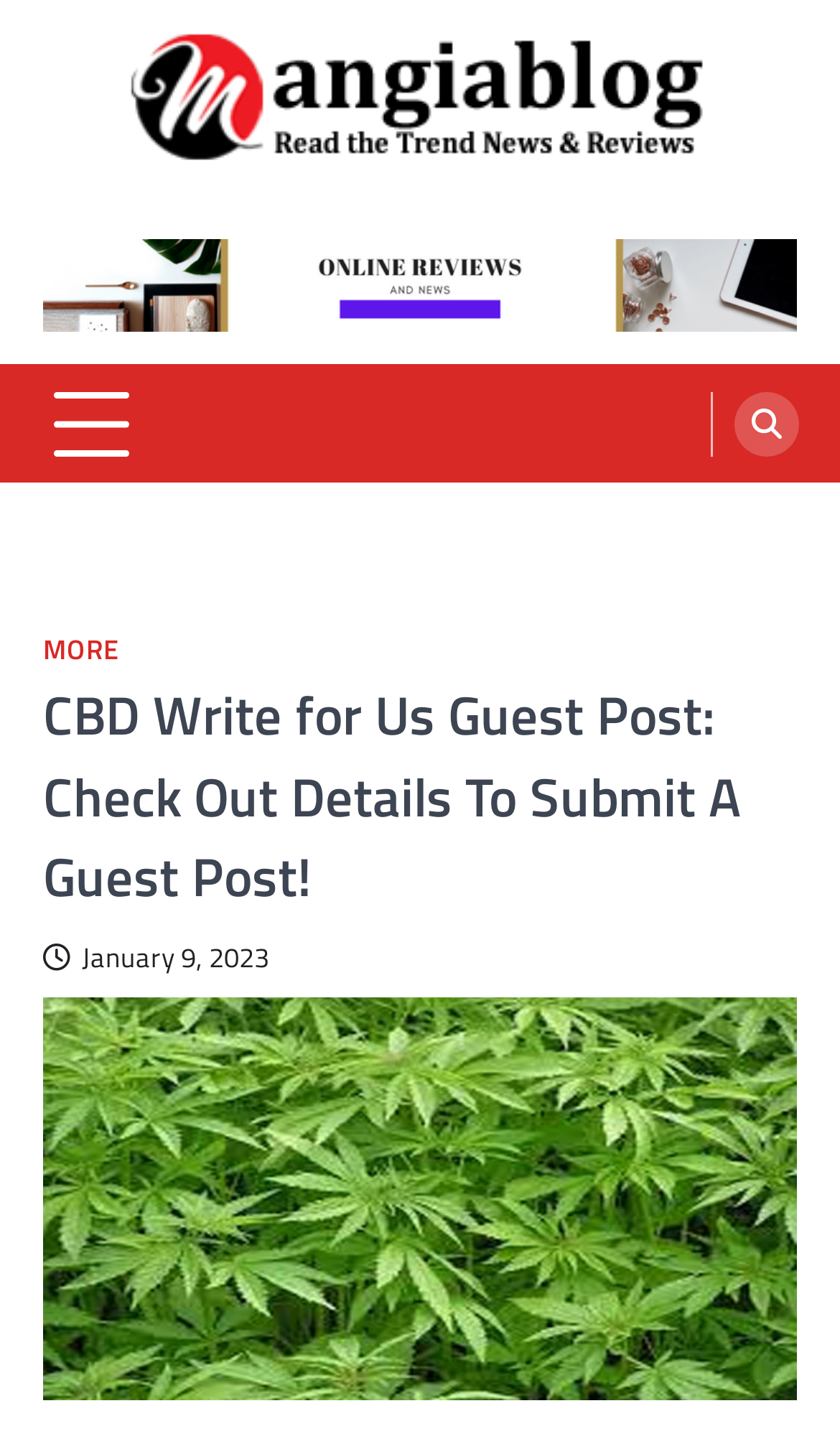Kindly respond to the following question with a single word or a brief phrase: 
What is the position of the 'MORE' link?

Top-right